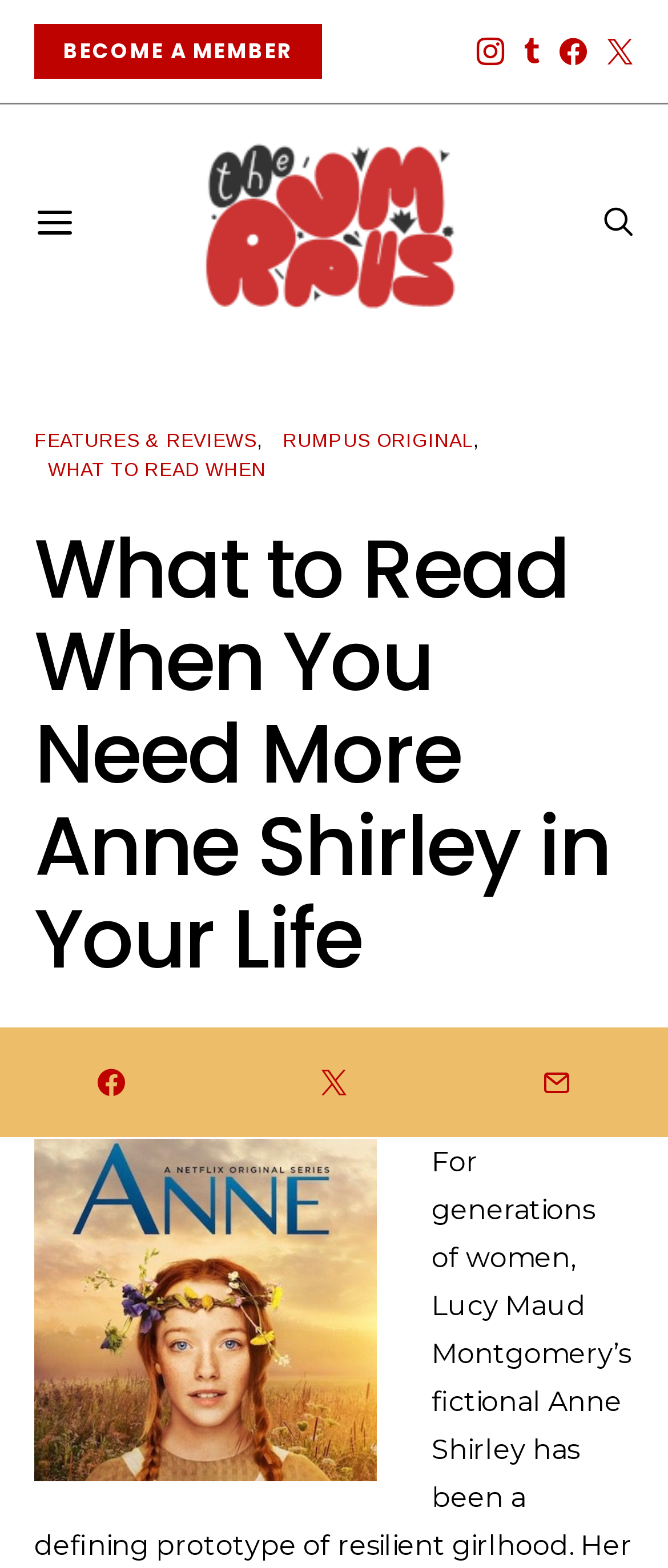Please find the top heading of the webpage and generate its text.

What to Read When You Need More Anne Shirley in Your Life